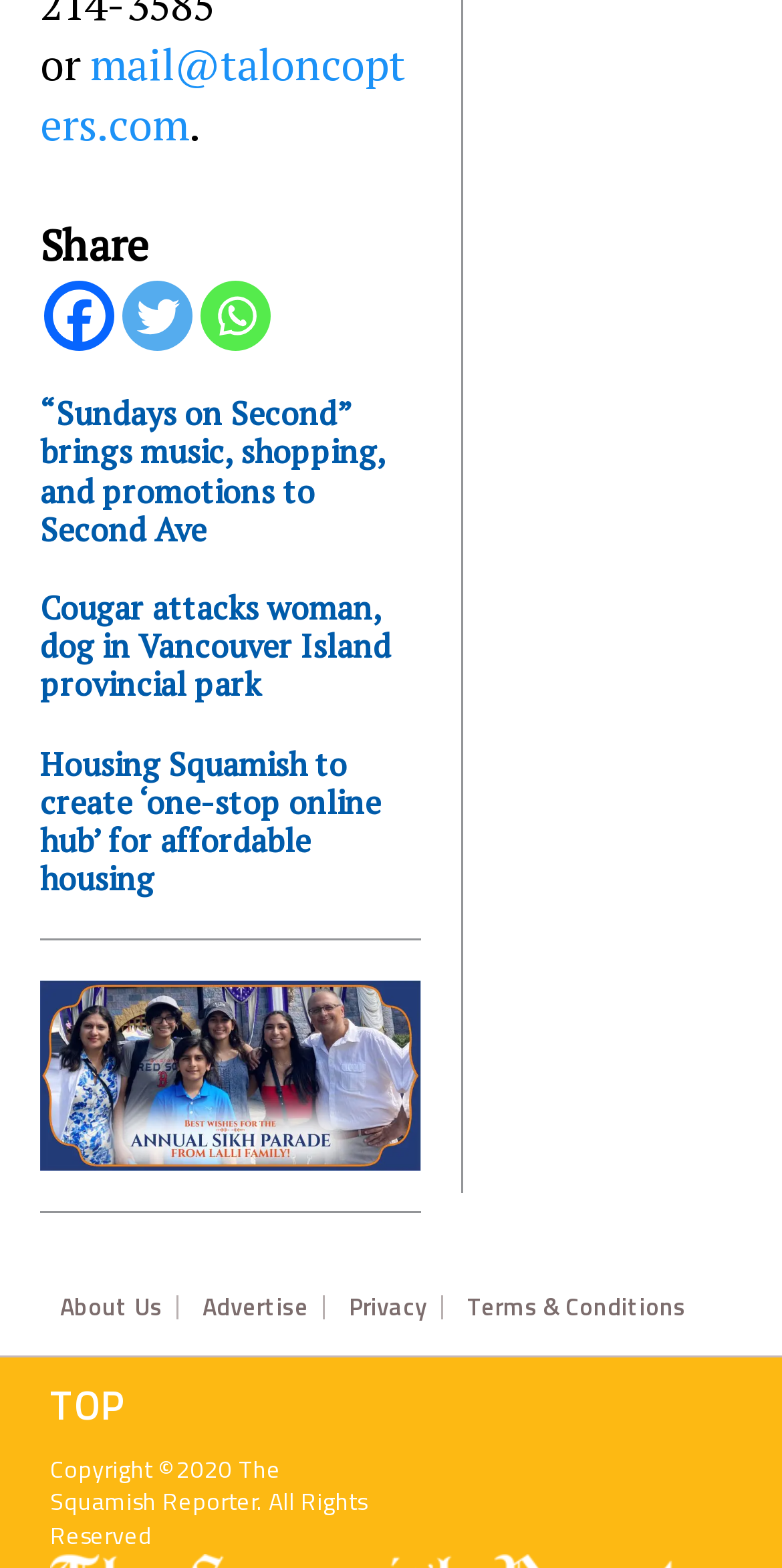Please identify the bounding box coordinates of the element that needs to be clicked to execute the following command: "View the image". Provide the bounding box using four float numbers between 0 and 1, formatted as [left, top, right, bottom].

[0.051, 0.626, 0.538, 0.747]